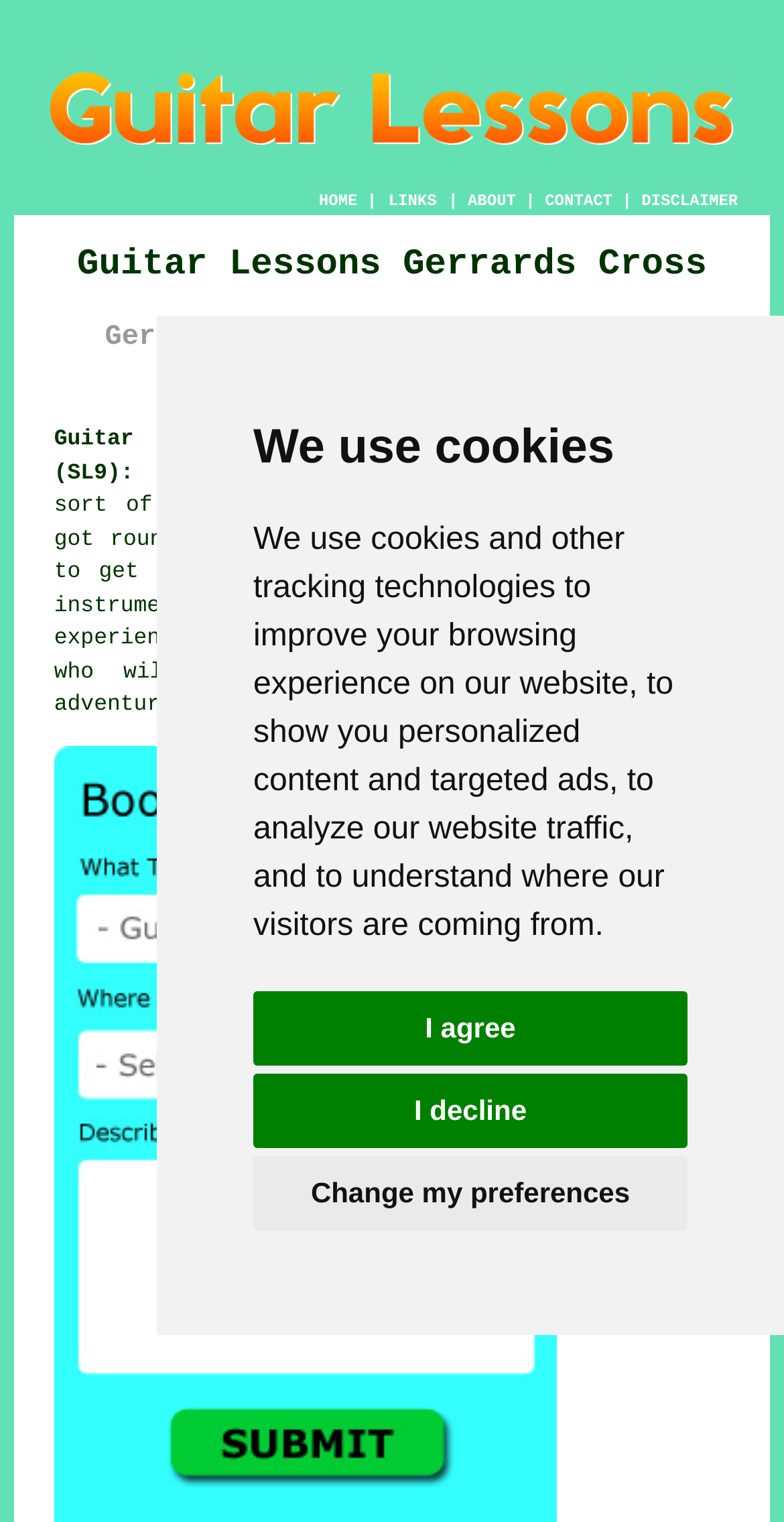Please identify the bounding box coordinates of the clickable element to fulfill the following instruction: "Click the ABOUT link". The coordinates should be four float numbers between 0 and 1, i.e., [left, top, right, bottom].

[0.597, 0.126, 0.658, 0.138]